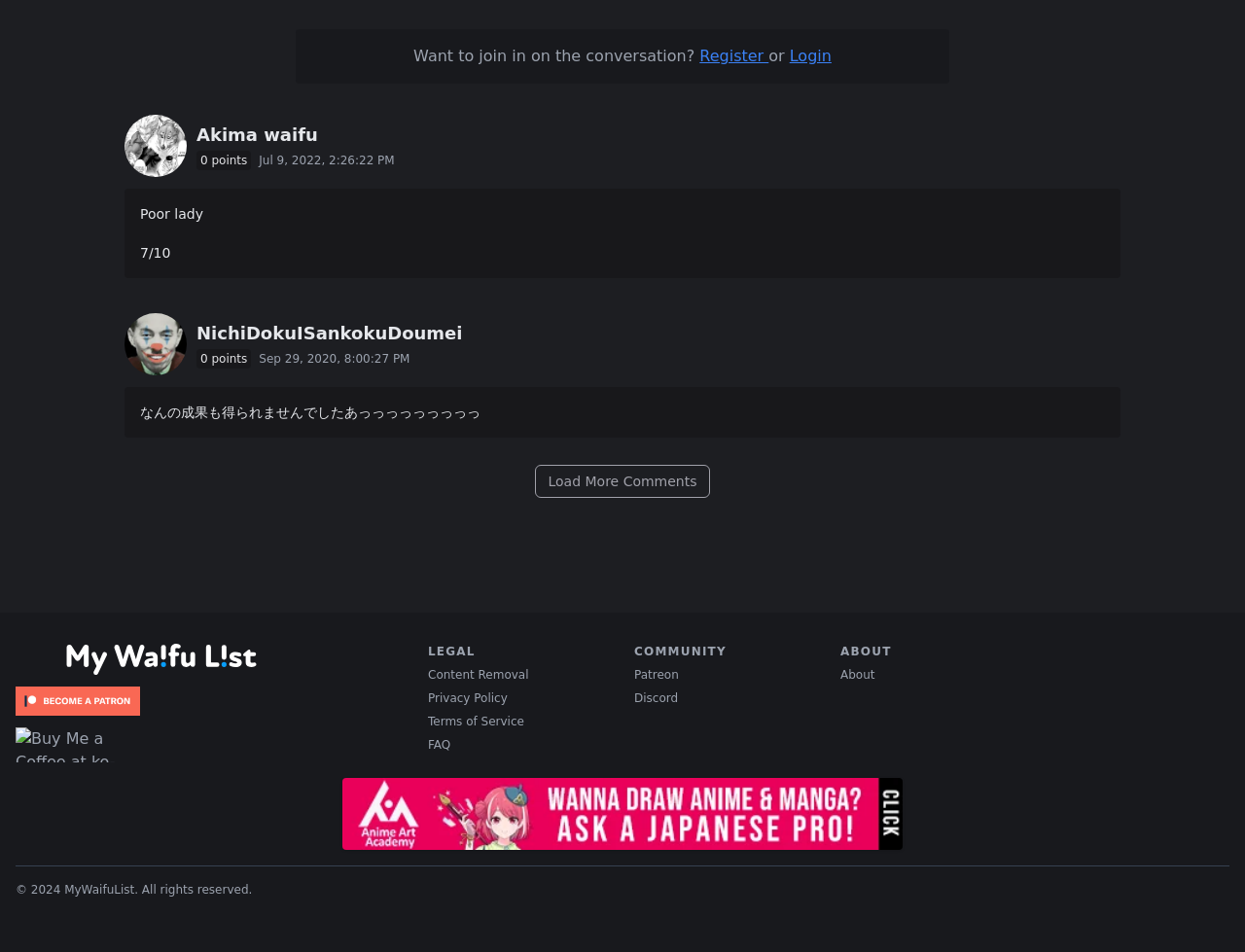Please predict the bounding box coordinates (top-left x, top-left y, bottom-right x, bottom-right y) for the UI element in the screenshot that fits the description: alt="Learn to draw Waifus today!"

[0.275, 0.817, 0.725, 0.893]